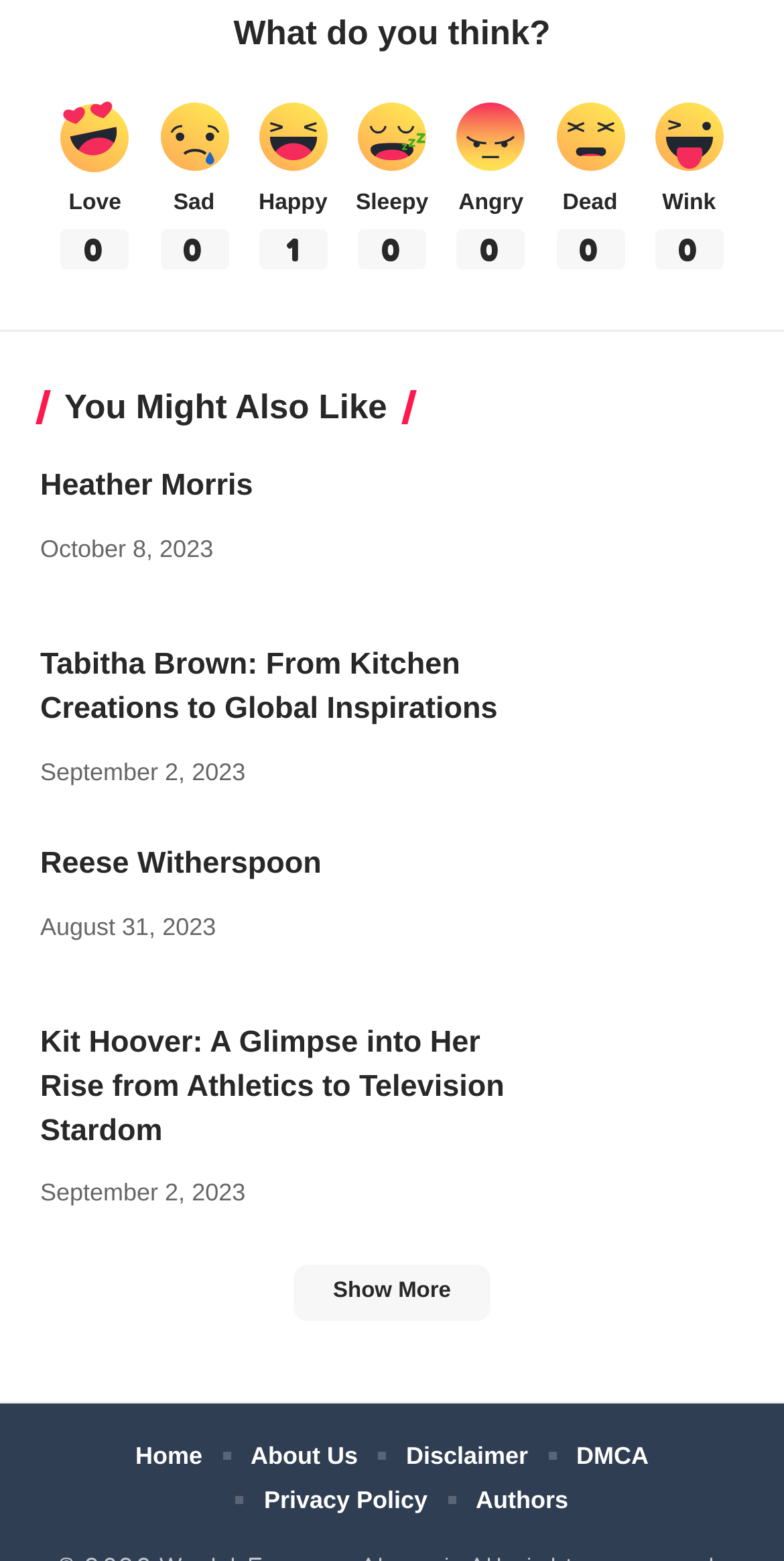Locate the bounding box coordinates of the region to be clicked to comply with the following instruction: "Click on 'Heather Morris'". The coordinates must be four float numbers between 0 and 1, in the form [left, top, right, bottom].

[0.692, 0.298, 0.949, 0.375]